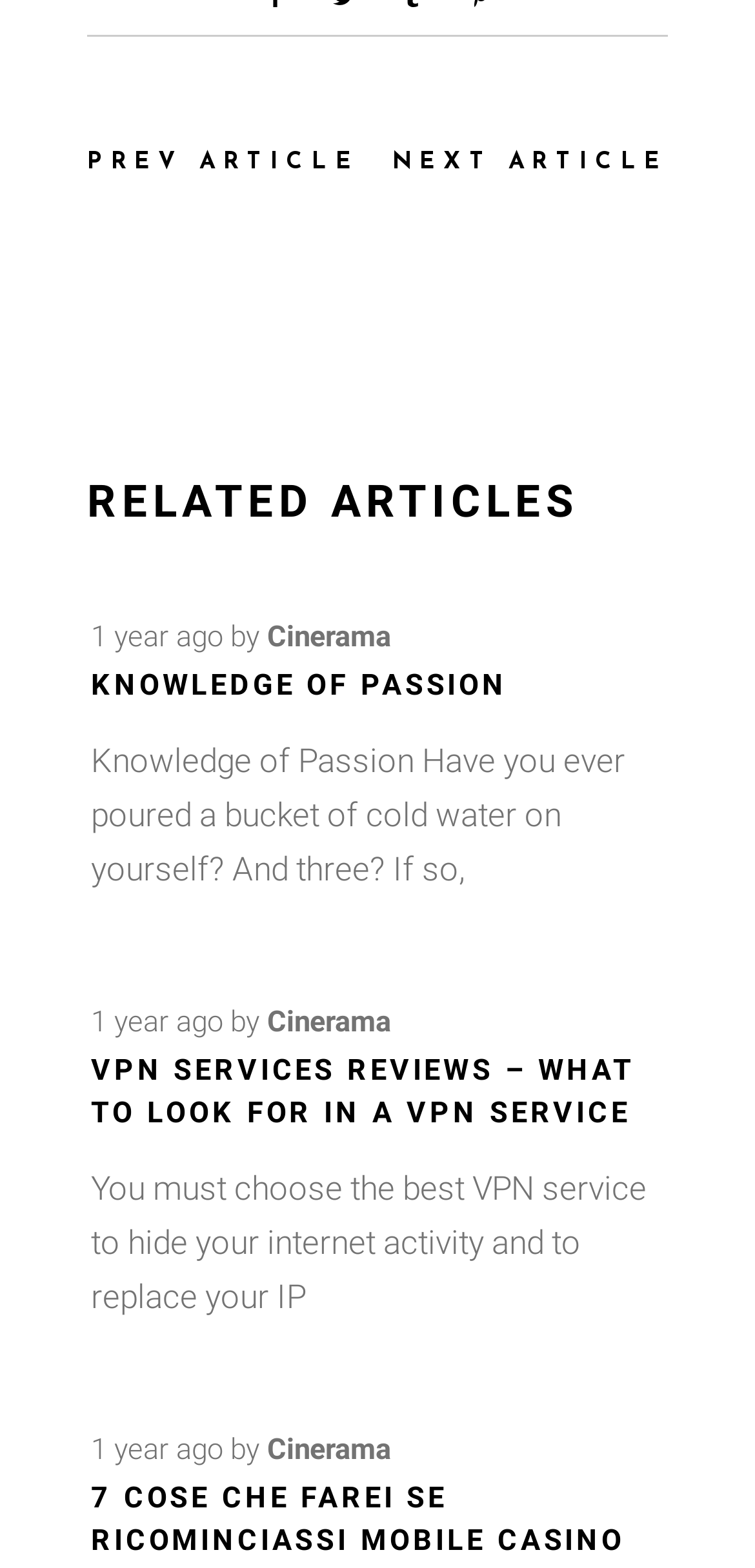Give a concise answer of one word or phrase to the question: 
How many articles are listed on this page?

3